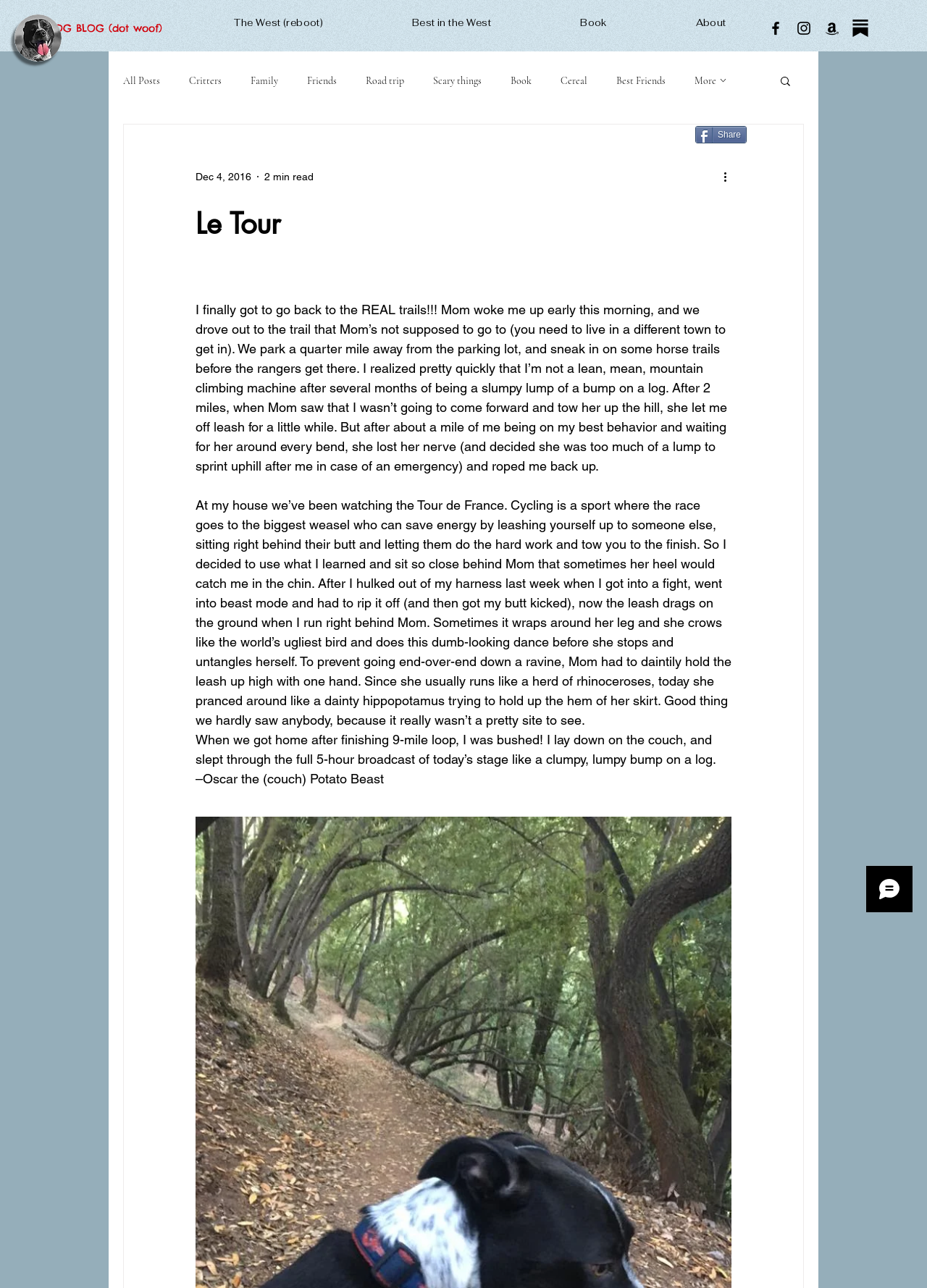Create an elaborate caption that covers all aspects of the webpage.

This webpage appears to be a blog post titled "Le Tour" with a focus on a personal story about a dog named Oscar. At the top left of the page, there is a small image link to "IMG_7859.JPG". On the top right, there is a social bar with links to Facebook, Instagram, Amazon, and a Substack logo, each represented by a small icon.

Below the social bar, there is a navigation menu with links to "The West (reboot)", "Best in the West", "Book", and "About". Further down, there is another navigation menu with links to various blog categories, including "All Posts", "Critters", "Family", "Friends", and more.

The main content of the page is a blog post written from the perspective of Oscar the dog. The post is divided into three paragraphs, each describing Oscar's adventure on a hike with his mom. The text is accompanied by a few buttons, including a "Search" button and a "More actions" button.

At the bottom of the page, there is a "Share" button and an iframe containing a Wix Chat window. Overall, the page has a simple layout with a focus on the blog post and navigation menus.